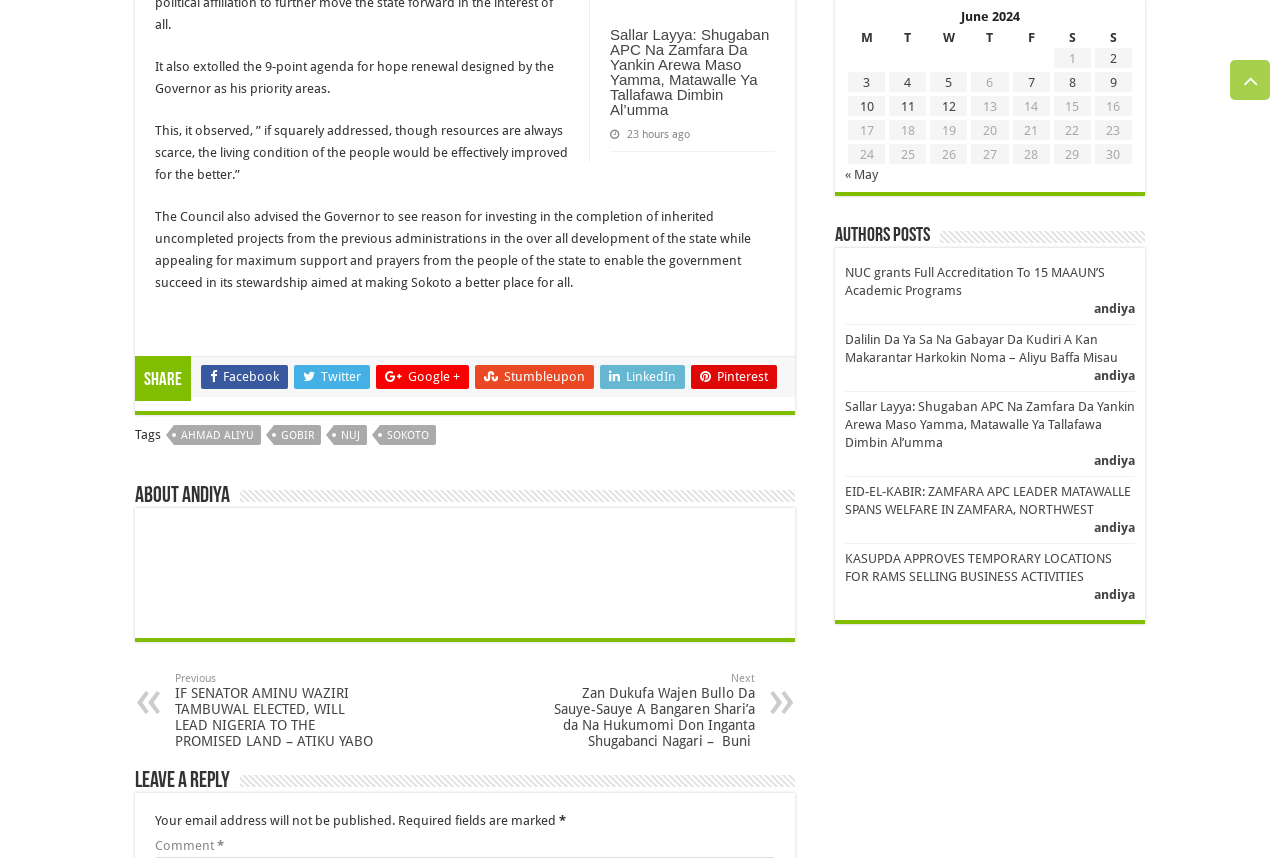How long ago was the article published?
Provide a detailed answer to the question using information from the image.

The time of publication is obtained from the StaticText element with ID 804, which is a child element of the root element. The text content of this element is '23 hours ago', indicating that the article was published 23 hours ago.